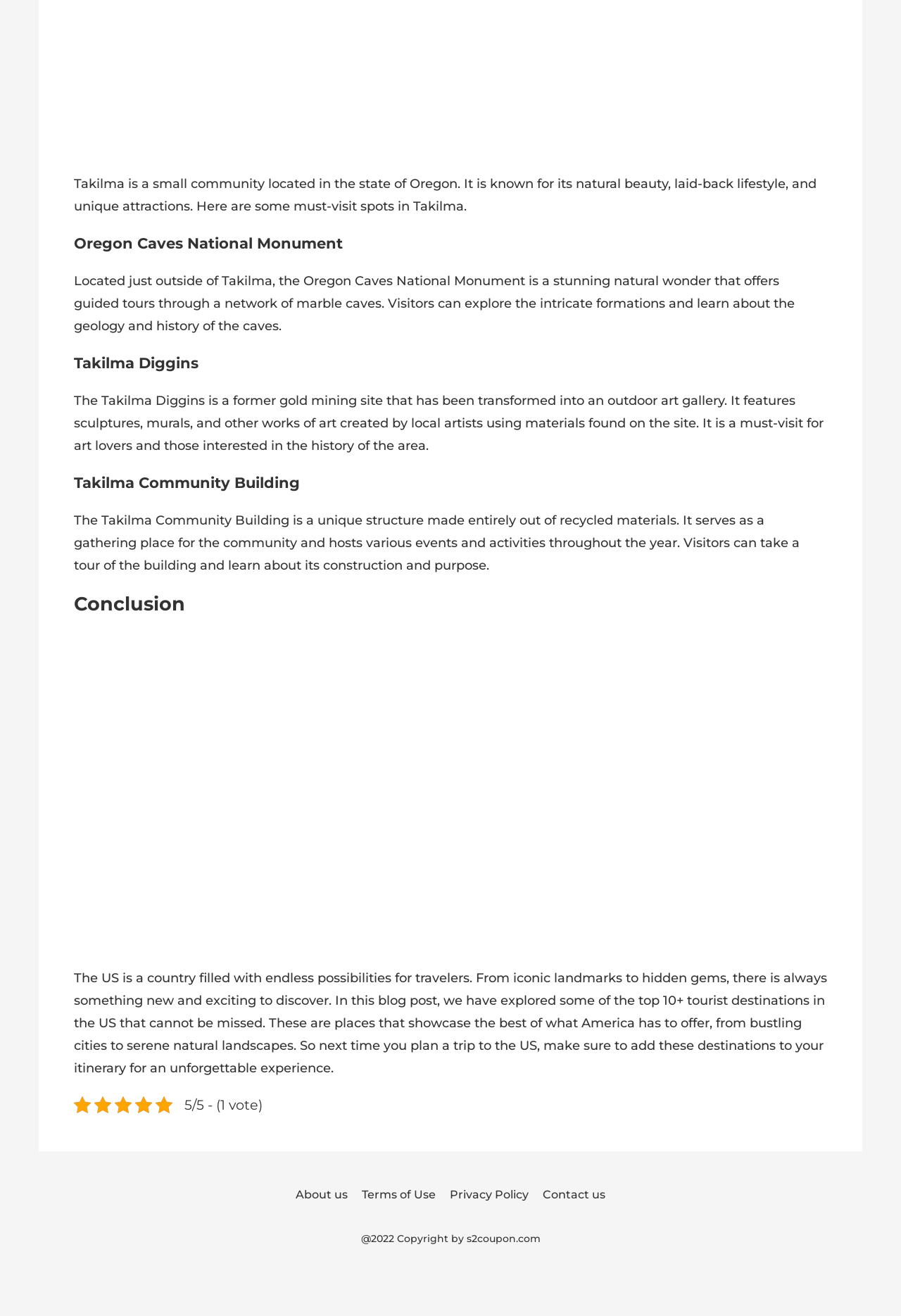Bounding box coordinates are specified in the format (top-left x, top-left y, bottom-right x, bottom-right y). All values are floating point numbers bounded between 0 and 1. Please provide the bounding box coordinate of the region this sentence describes: Vimeo

None